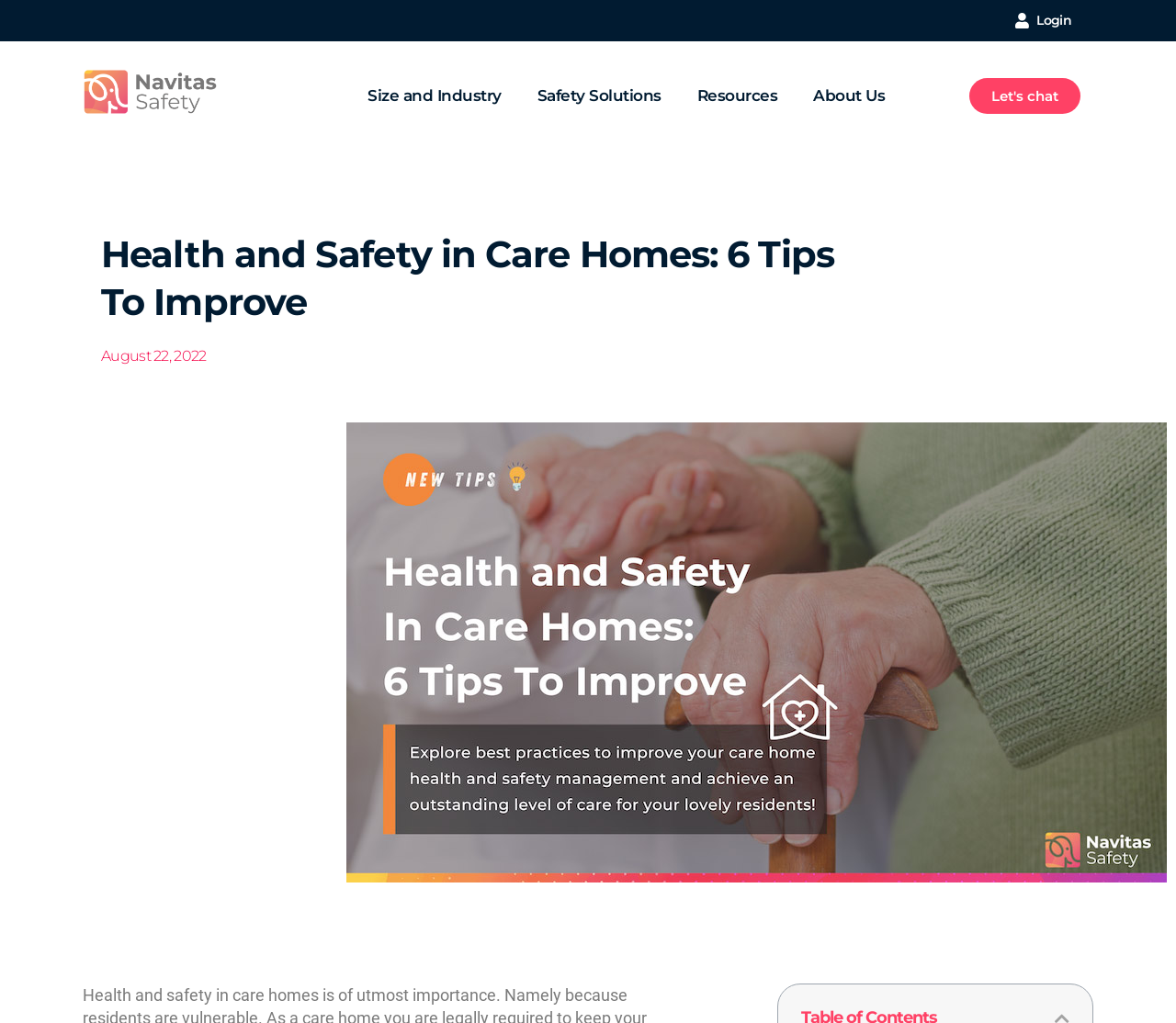Generate a comprehensive description of the webpage content.

The webpage is about health and safety in care homes, with a focus on improving care. At the top right corner, there is a "Login" link. On the top left corner, there is a "Navitas Safety Logo" which is also an image. Below the logo, there is a navigation menu with four options: "Size and Industry", "Safety Solutions", "Resources", and "About Us". Each of these options has a dropdown menu.

Below the navigation menu, there is a main heading "Health and Safety in Care Homes: 6 Tips To Improve" which is centered on the page. To the right of the heading, there is a link indicating the date "August 22, 2022". 

Taking up most of the page is a large featured image related to care home health and safety management. At the top right corner, above the "Login" link, there is a "Let's chat" link.